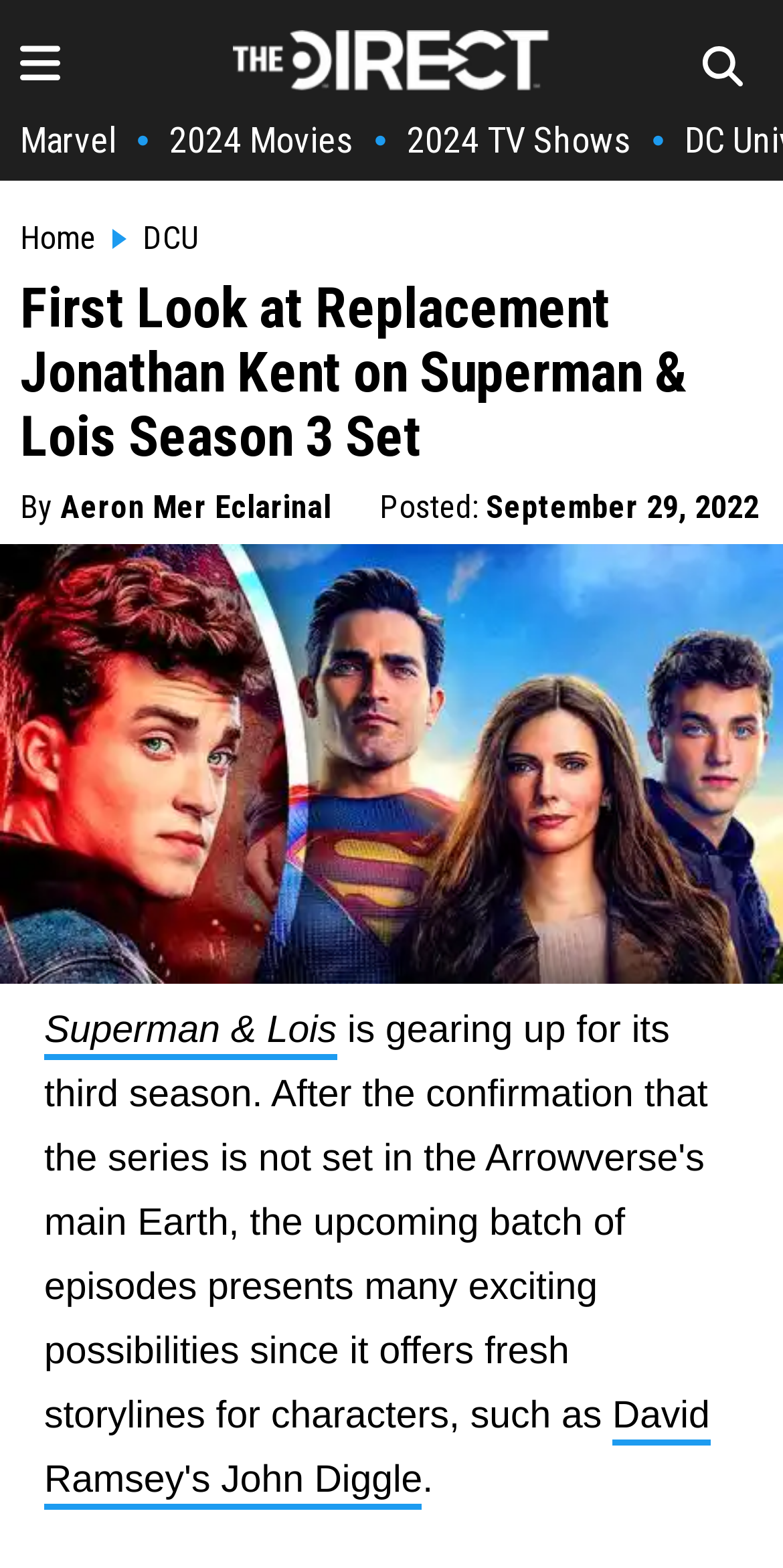Detail the features and information presented on the webpage.

The webpage appears to be an article about Superman & Lois Season 3, specifically focusing on the new Jonathan Kent. At the top left of the page, there is a small image, and next to it, a link to "The Direct Homepage" with the website's logo. On the top right, there is another small image.

Below these elements, there are several links to different categories, including "Marvel", "2024 Movies", "2024 TV Shows", "Home", and "DCU". These links are arranged horizontally across the page.

The main content of the article begins with a heading that reads "First Look at Replacement Jonathan Kent on Superman & Lois Season 3 Set". Below the heading, there is a byline with the author's name, "Aeron Mer Eclarinal", and a timestamp indicating that the article was posted on September 29, 2022.

The main image of the article takes up most of the page, featuring Superman, Lois Lane, and Jonathan Kent. Below the image, there are two links: one to "Superman & Lois" and another to "David Ramsey's John Diggle". At the very bottom of the page, there is a small text element with a period and a non-breaking space.